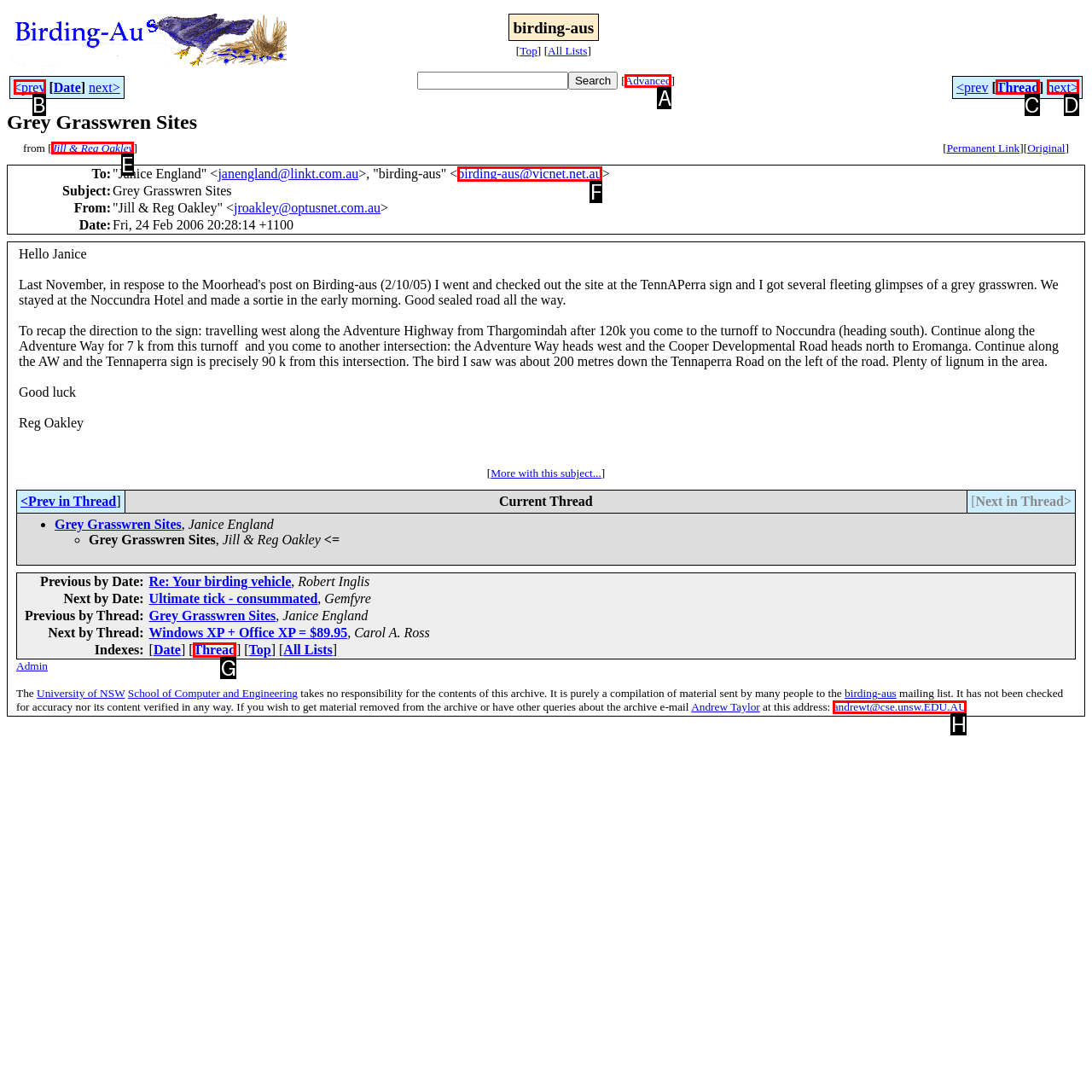Select the right option to accomplish this task: Check the email of Jill & Reg Oakley. Reply with the letter corresponding to the correct UI element.

E